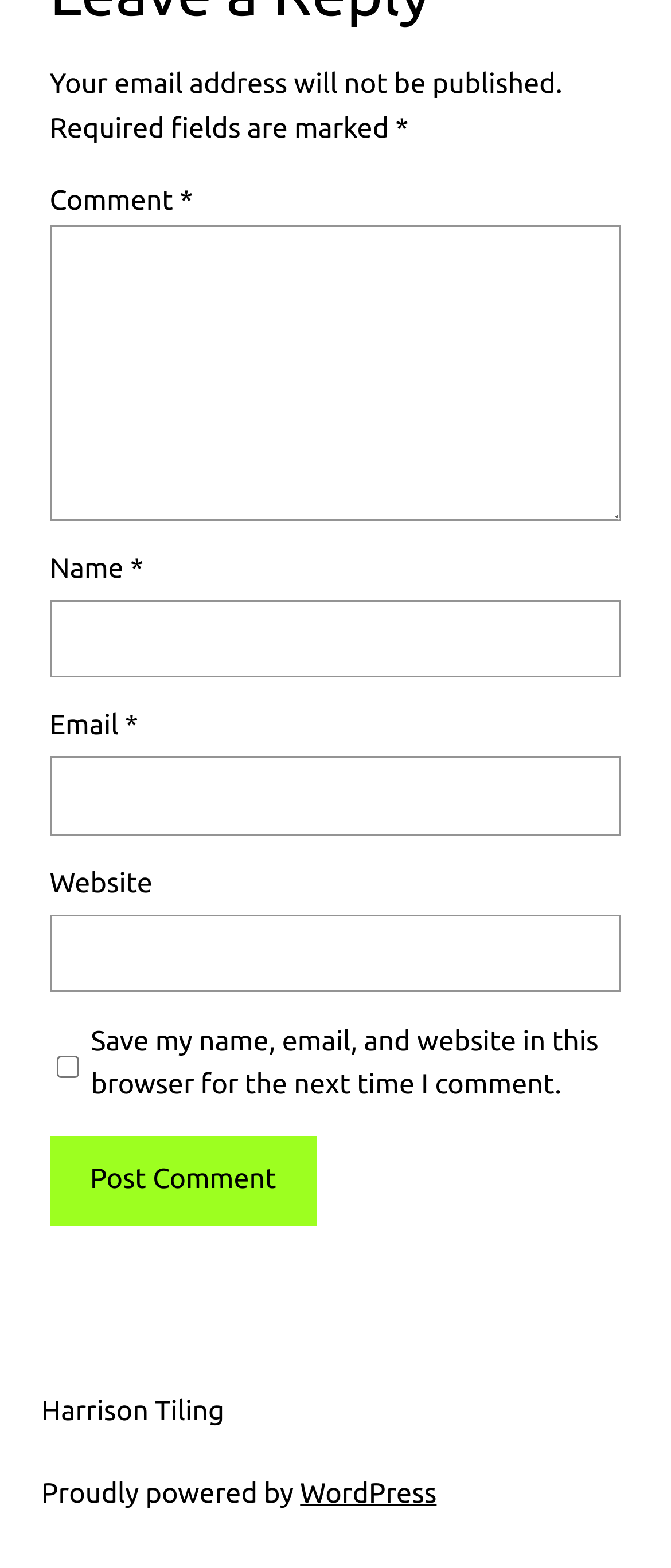What is the function of the checkbox?
Please give a well-detailed answer to the question.

The checkbox is labeled 'Save my name, email, and website in this browser for the next time I comment.' This suggests that checking the box will allow the website to store the user's information for future comments, making it easier for them to leave comments in the future.